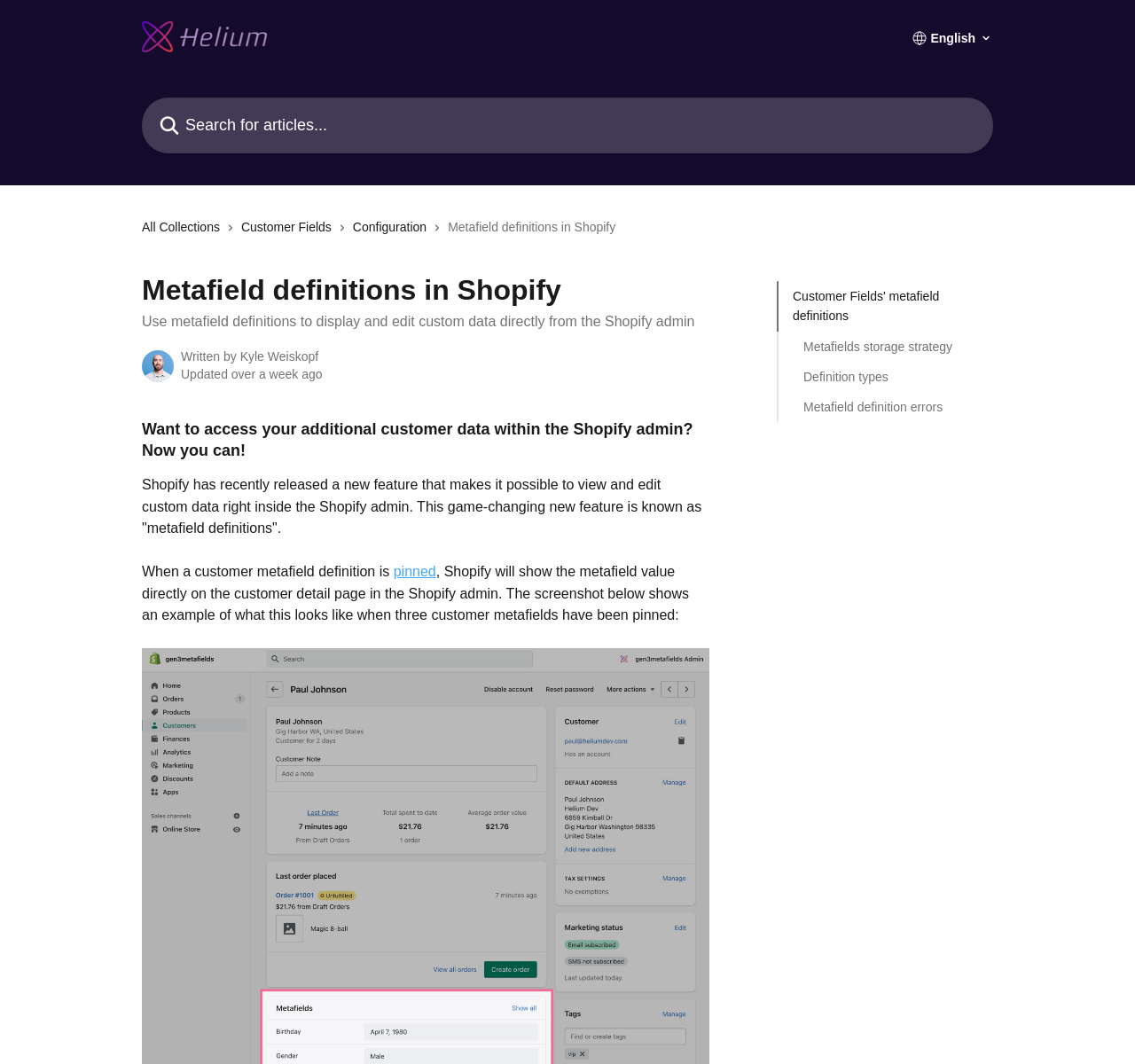Identify the bounding box of the HTML element described here: "Messages". Provide the coordinates as four float numbers between 0 and 1: [left, top, right, bottom].

None